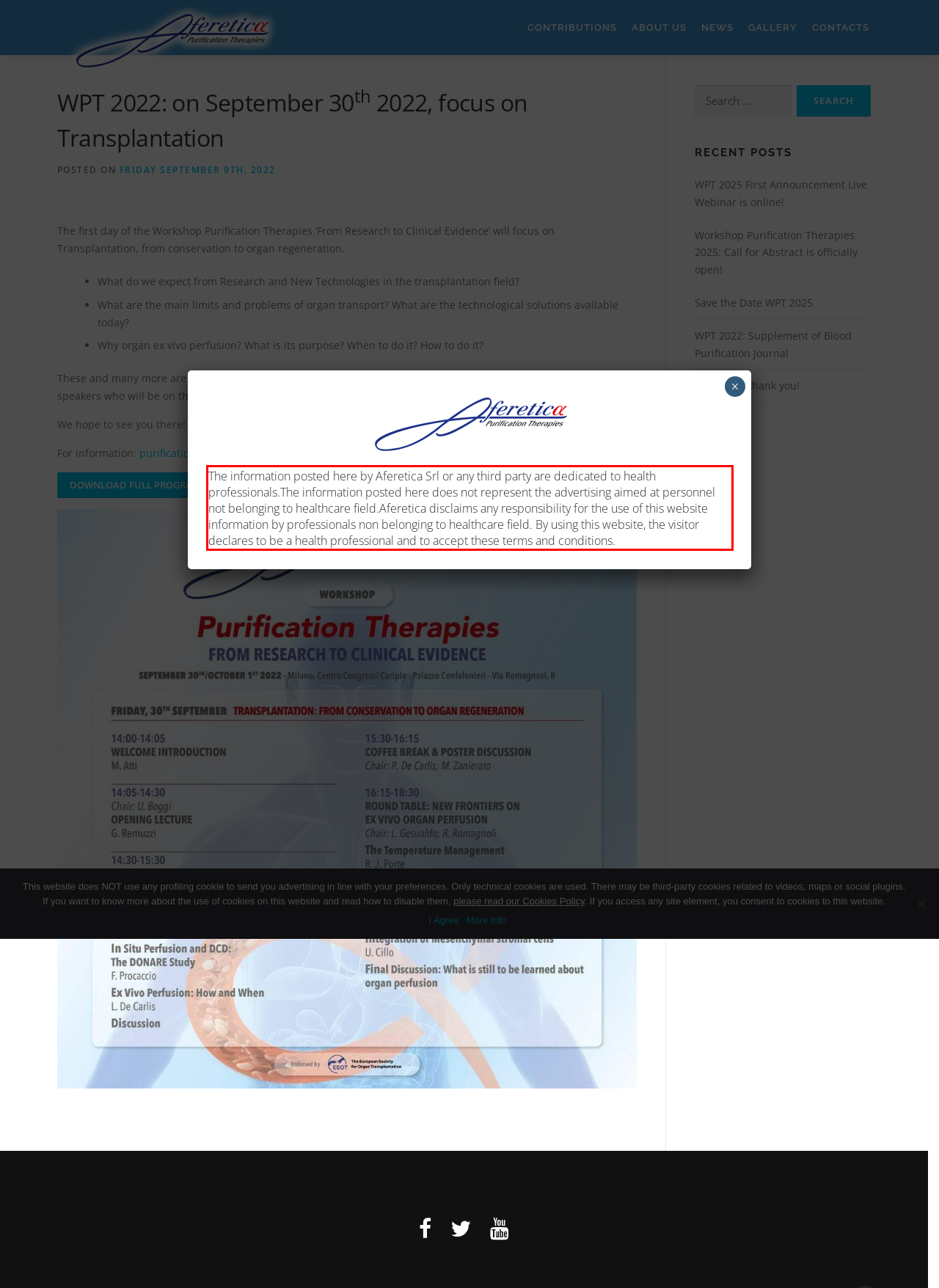Please use OCR to extract the text content from the red bounding box in the provided webpage screenshot.

The information posted here by Aferetica Srl or any third party are dedicated to health professionals.The information posted here does not represent the advertising aimed at personnel not belonging to healthcare field.Aferetica disclaims any responsibility for the use of this website information by professionals non belonging to healthcare field. By using this website, the visitor declares to be a health professional and to accept these terms and conditions.